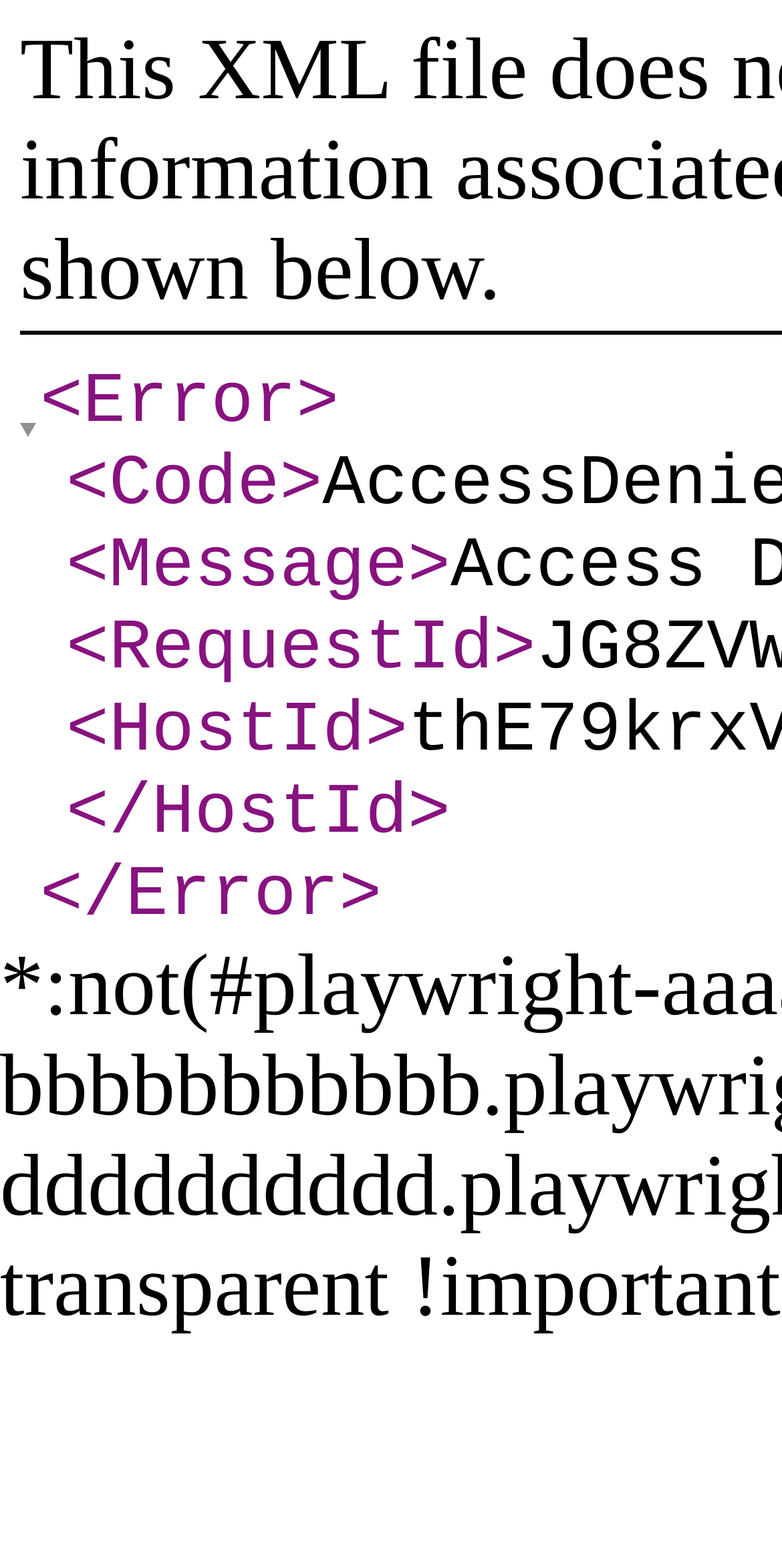Use a single word or phrase to answer the question:
How many error details are provided?

4